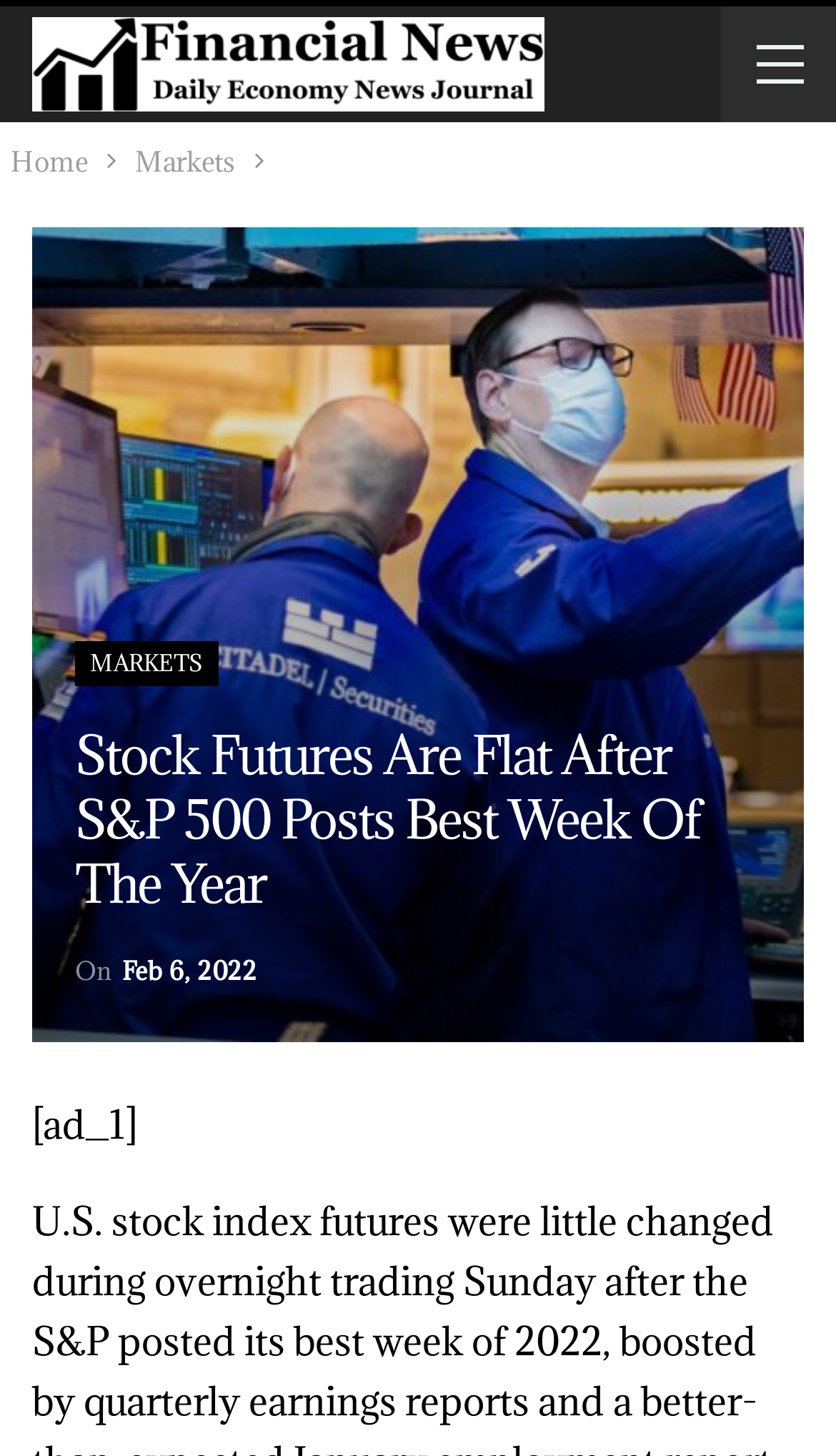What is the category of the article?
Deliver a detailed and extensive answer to the question.

I found the answer by looking at the navigation element, which has a link to 'Markets', and also by reading the article text, which is related to stock markets.